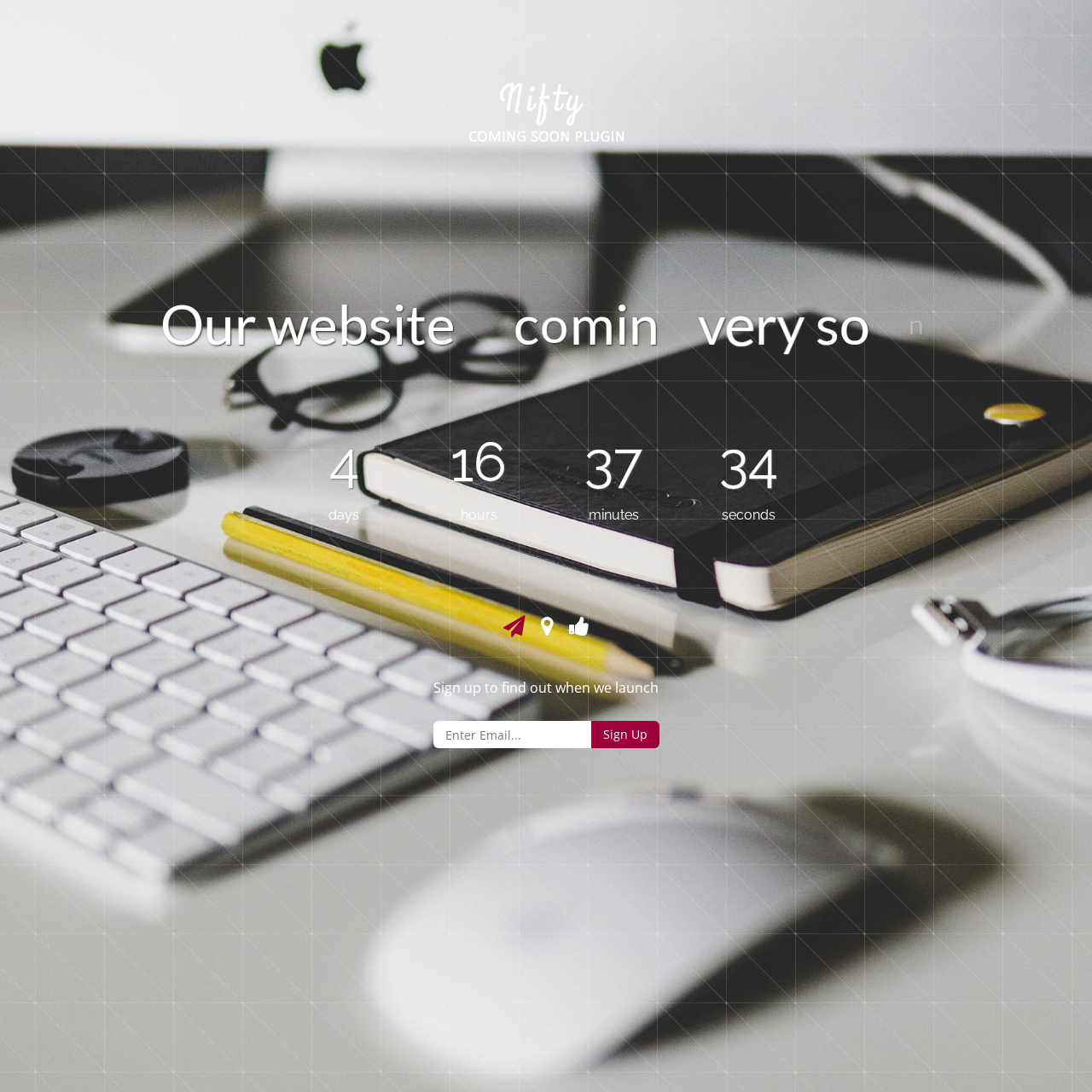Convey a detailed summary of the webpage, mentioning all key elements.

The webpage appears to be a coming soon page for MarketScanner. At the top, there is a link and an image, both labeled "MarketScanner", positioned side by side, taking up about a quarter of the screen width. 

Below the MarketScanner logo, there is a series of single-character static texts, "O", "u", "w", "b", "s", "m", "n", "v", "r", "s", and "o", arranged horizontally, forming a sentence or phrase. 

Further down, there is a countdown timer displaying the number of days, hours, minutes, and seconds until the launch. The timer is divided into four sections, each with a label and a numerical value. 

At the bottom of the page, there is a section with a heading "Sign up to find out when we launch" and a form with a text box to enter an email address and a "Sign Up" button. This section takes up about a third of the screen width.